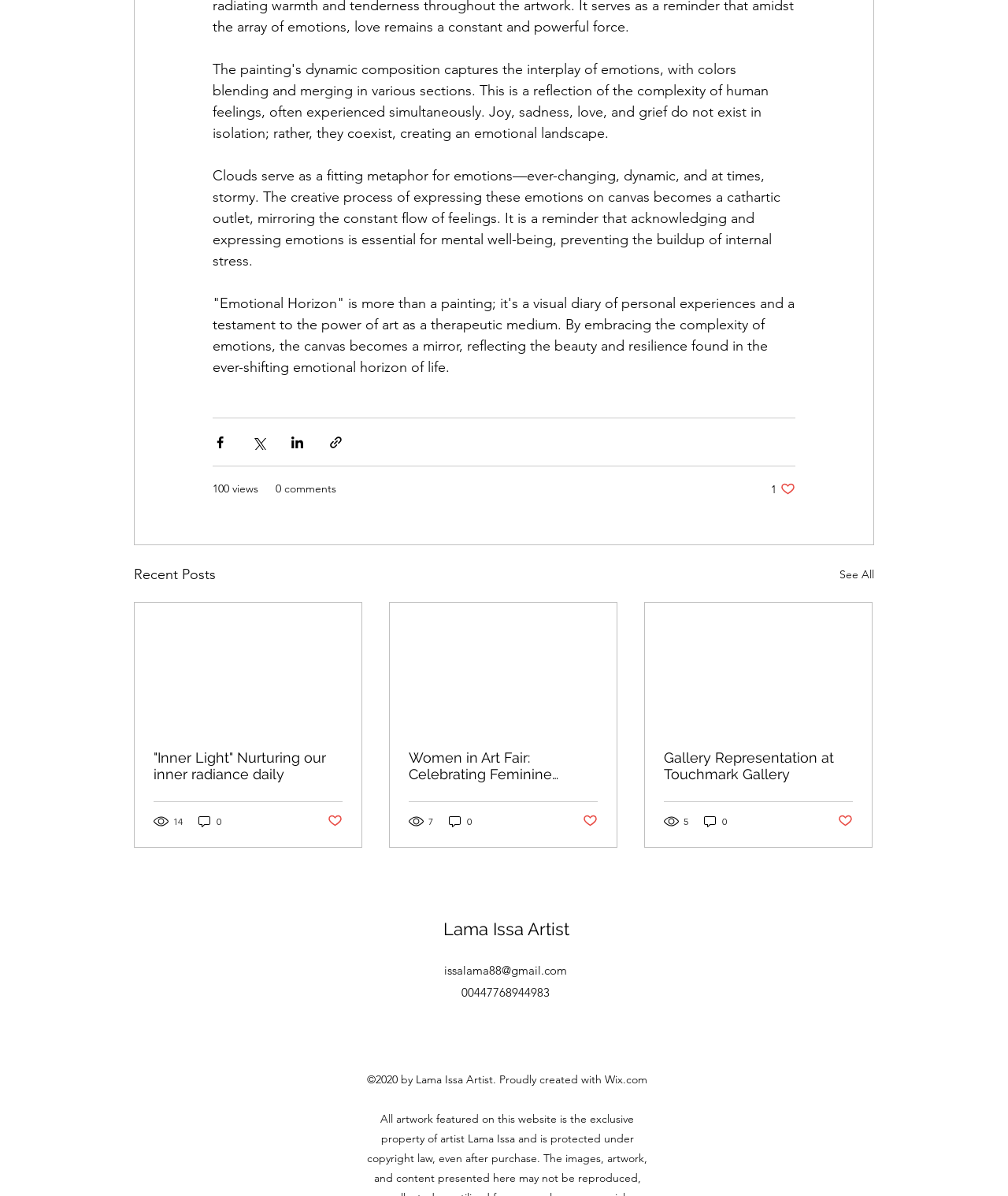Please specify the bounding box coordinates in the format (top-left x, top-left y, bottom-right x, bottom-right y), with values ranging from 0 to 1. Identify the bounding box for the UI component described as follows: Gallery Representation at Touchmark Gallery

[0.659, 0.627, 0.846, 0.654]